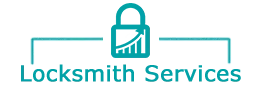Provide a short answer to the following question with just one word or phrase: What services are mentioned in the caption?

Emergency lockouts, rekeying, installation